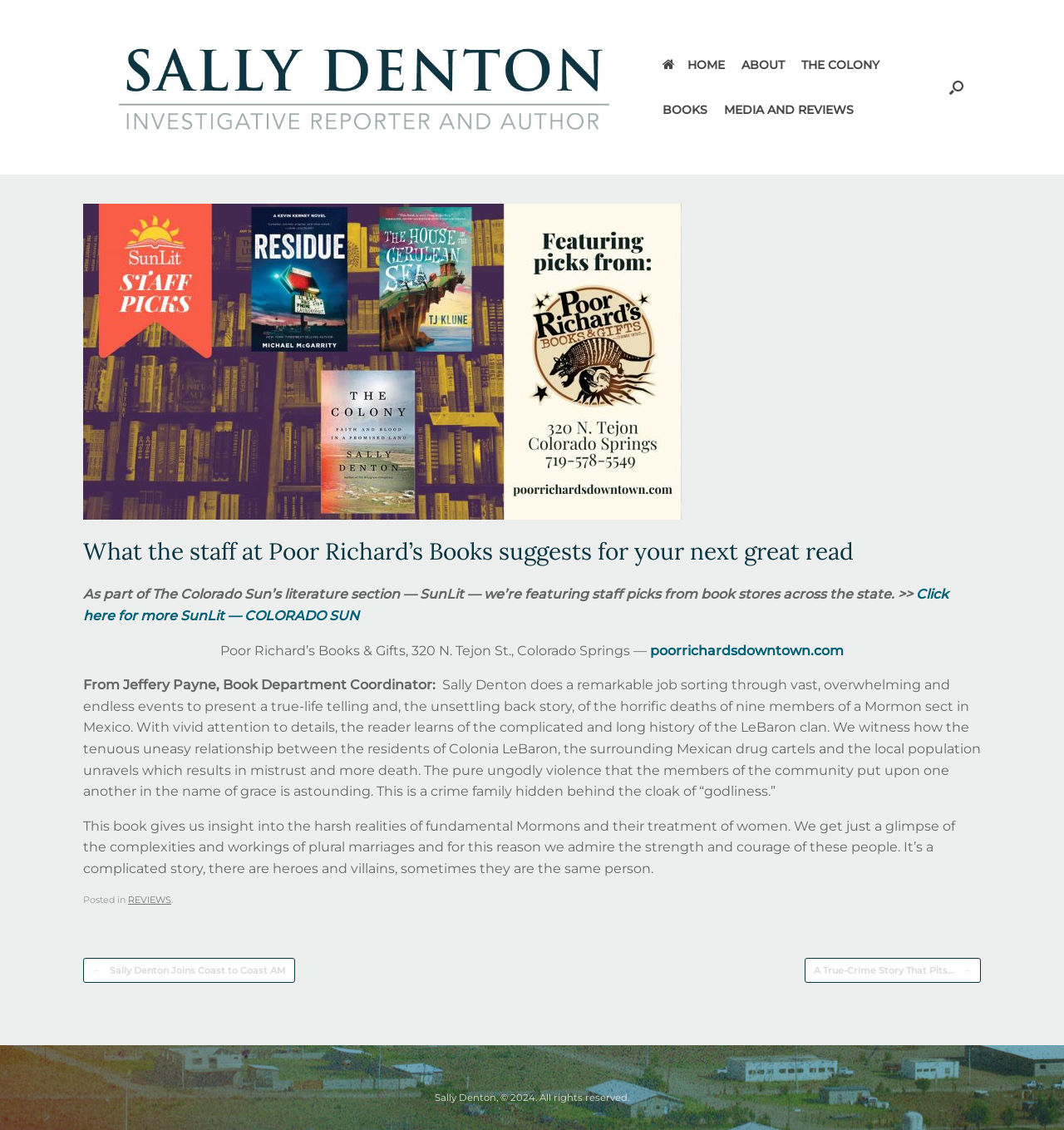What is the name of the literature section?
Please answer using one word or phrase, based on the screenshot.

SunLit